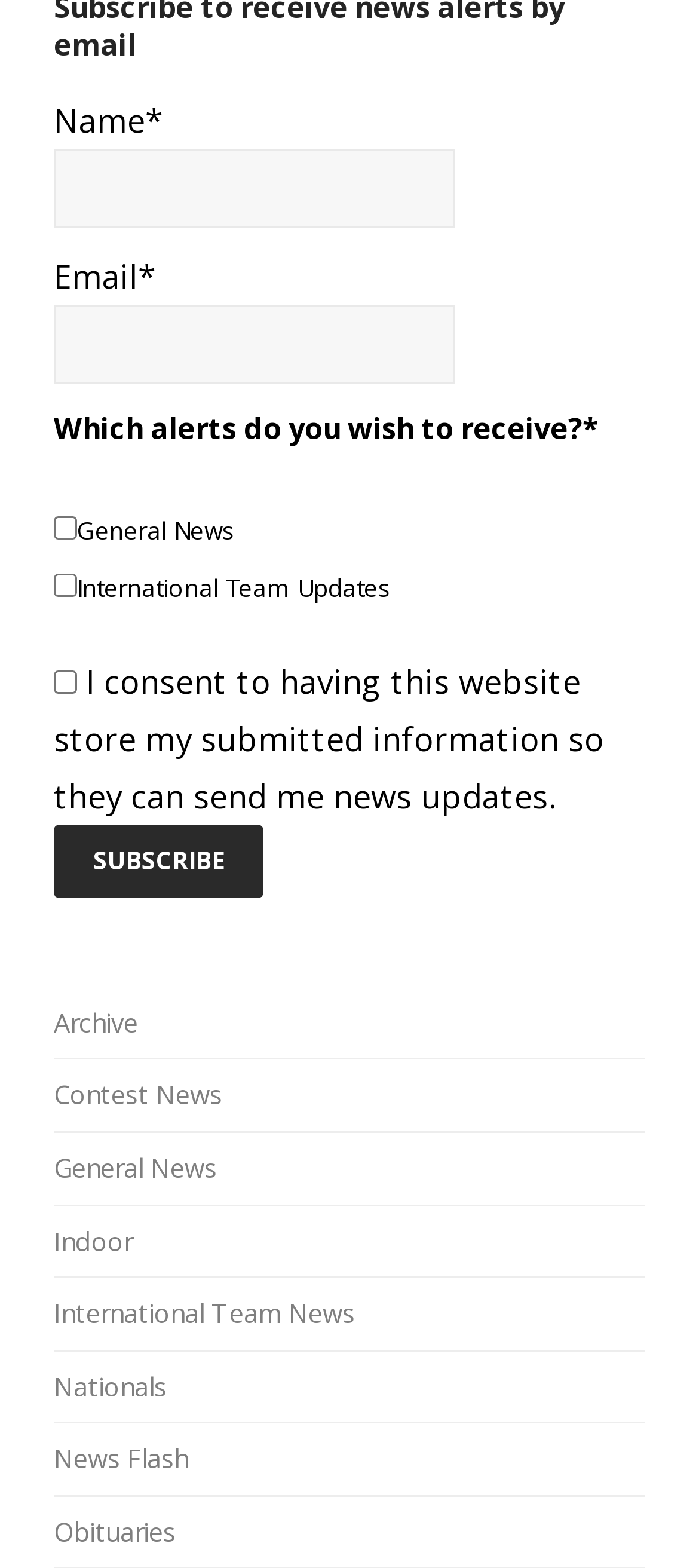How many links are below the button?
Give a single word or phrase as your answer by examining the image.

9